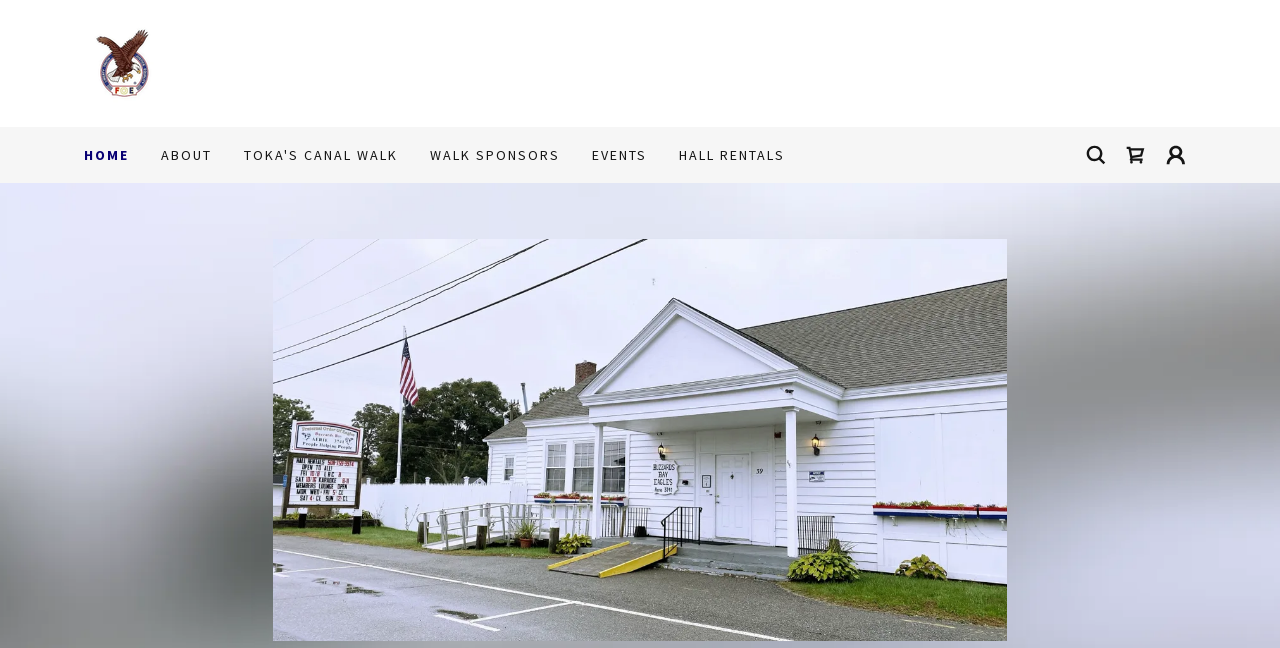Determine the bounding box coordinates of the clickable region to carry out the instruction: "Go to the Home page".

[0.066, 0.221, 0.101, 0.258]